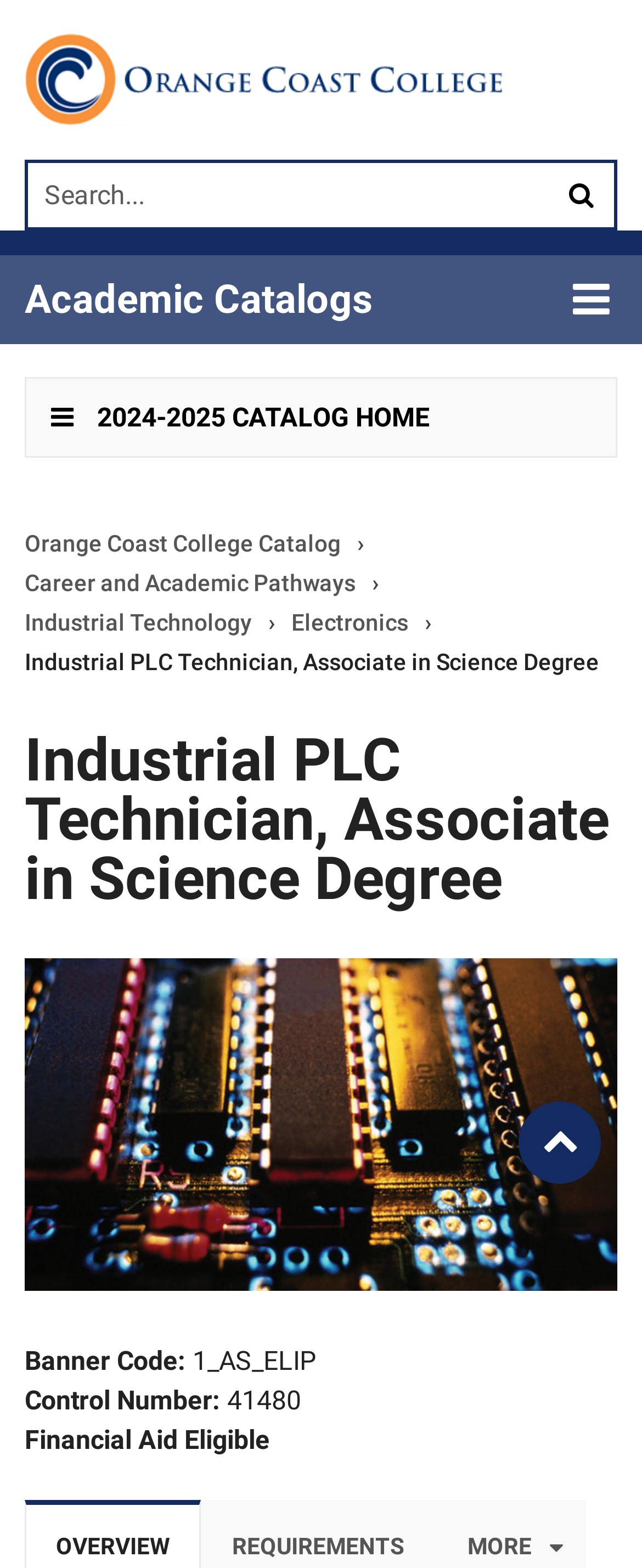Predict the bounding box coordinates of the UI element that matches this description: "Submit search". The coordinates should be in the format [left, top, right, bottom] with each value between 0 and 1.

[0.854, 0.104, 0.956, 0.145]